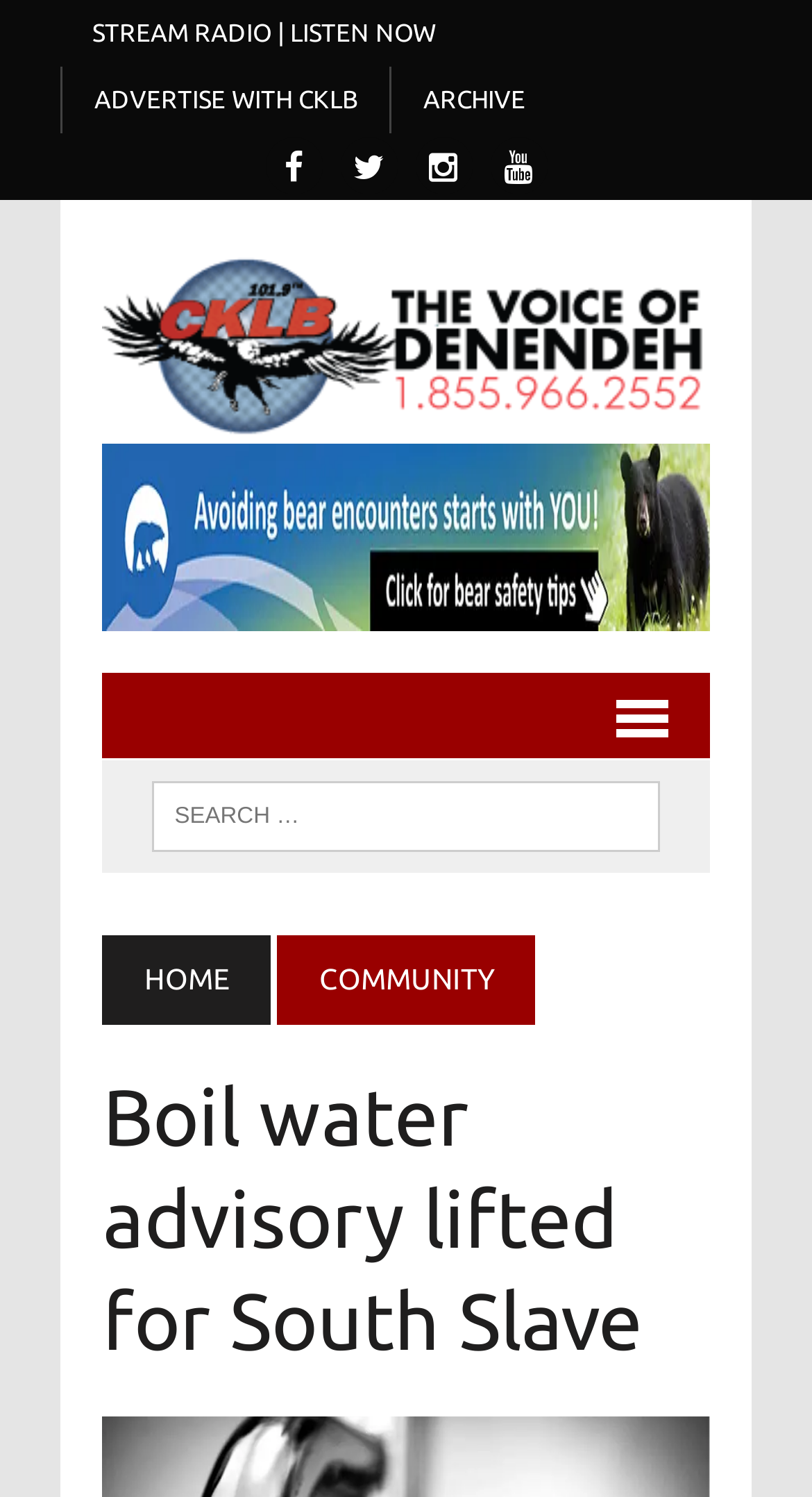Determine the bounding box coordinates for the region that must be clicked to execute the following instruction: "visit the community page".

[0.342, 0.625, 0.66, 0.684]